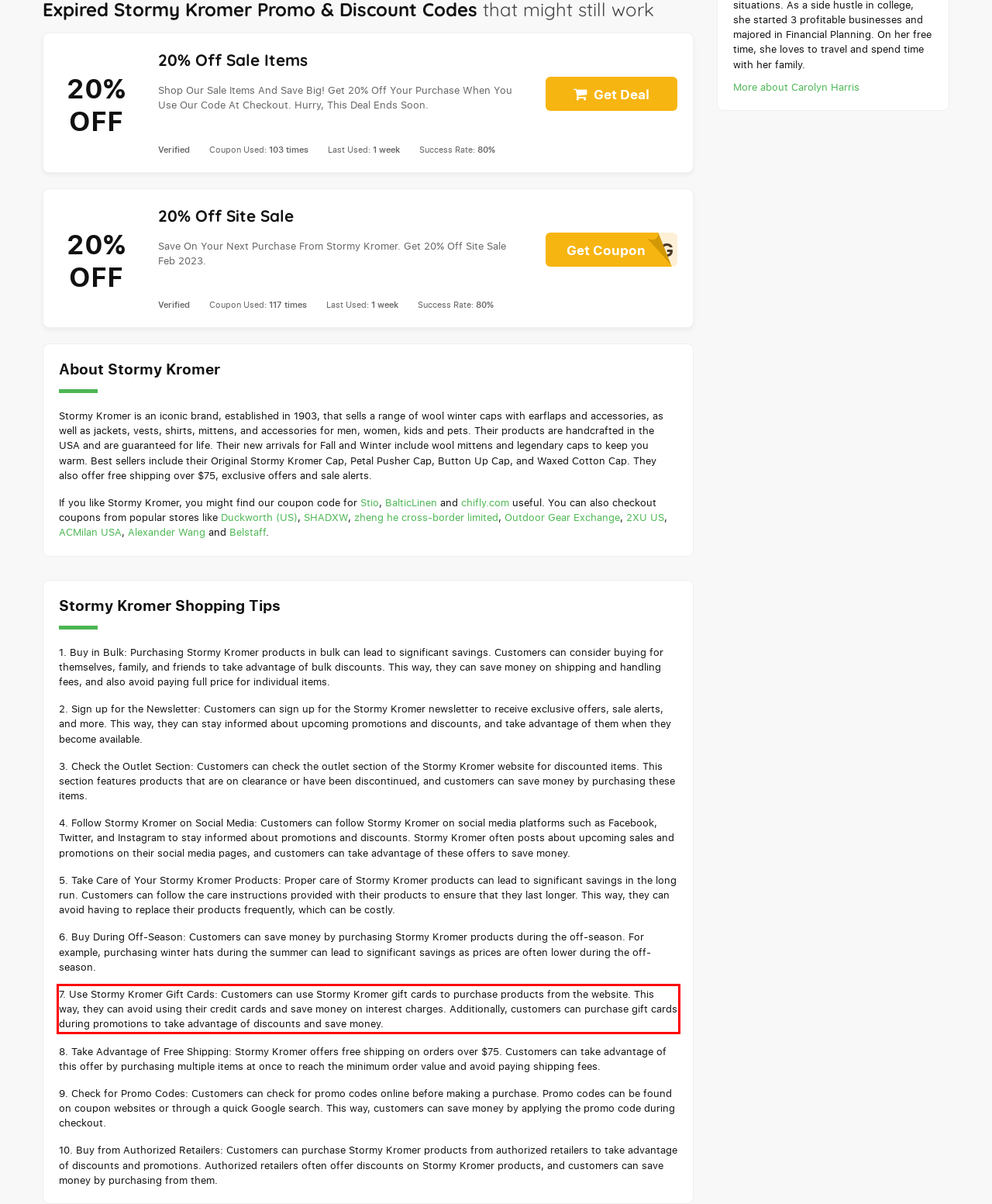Using the provided webpage screenshot, identify and read the text within the red rectangle bounding box.

7. Use Stormy Kromer Gift Cards: Customers can use Stormy Kromer gift cards to purchase products from the website. This way, they can avoid using their credit cards and save money on interest charges. Additionally, customers can purchase gift cards during promotions to take advantage of discounts and save money.